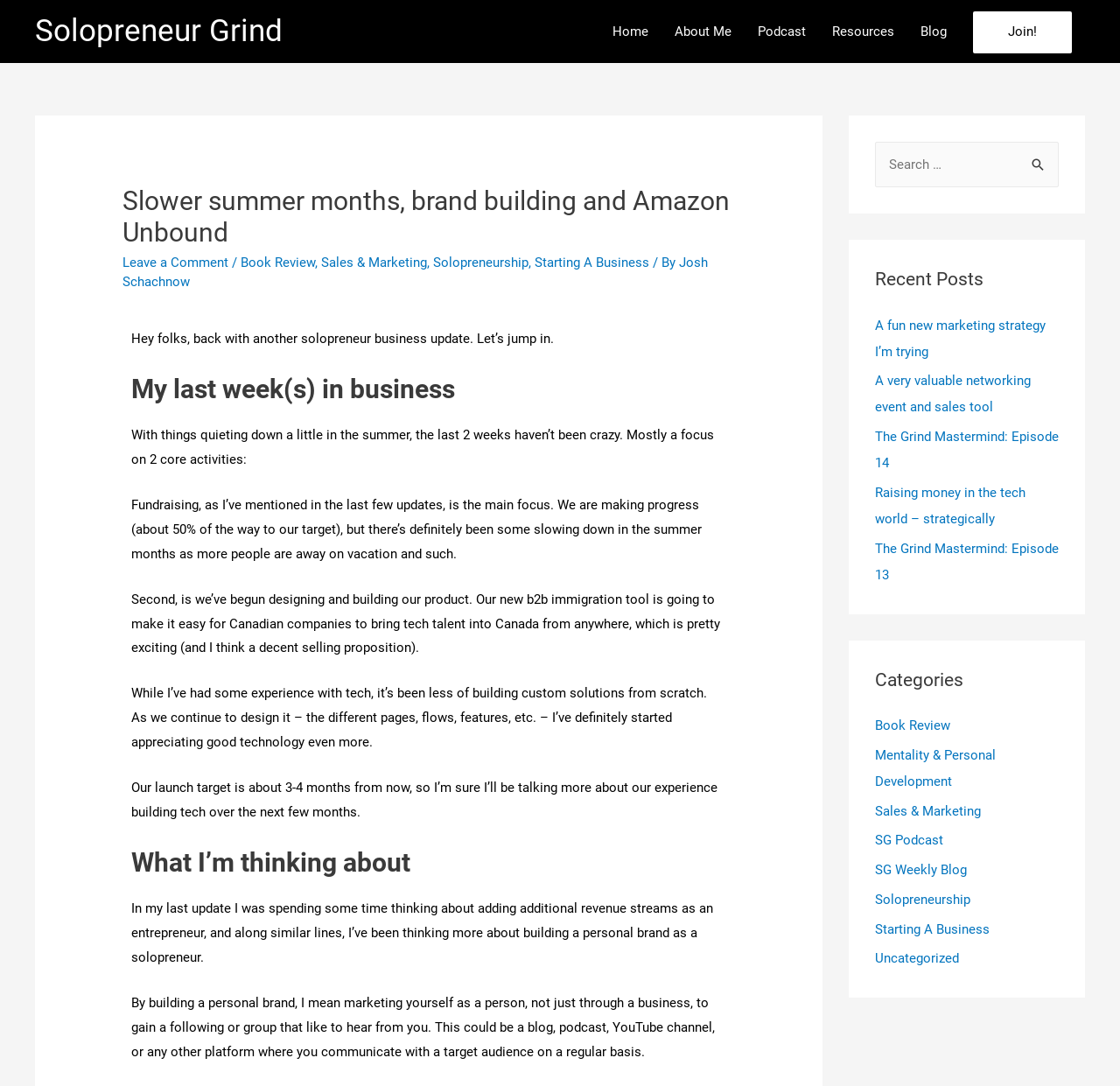What is the author of the blog post?
Please provide a comprehensive answer based on the visual information in the image.

I found the answer by examining the link element with the text 'Josh Schachnow' below the heading 'Slower summer months, brand building and Amazon Unbound', which is likely the author's name.